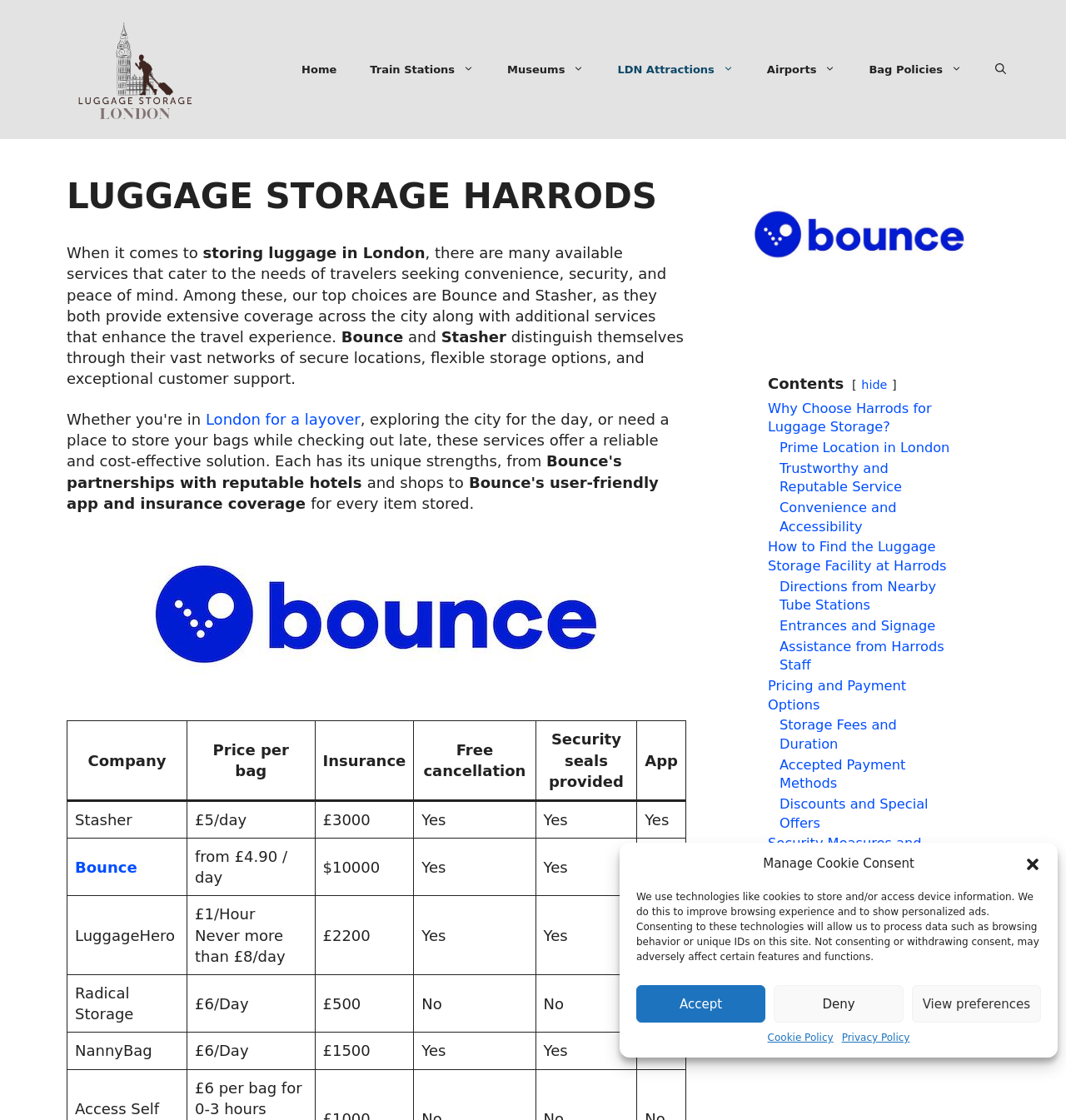Find the bounding box coordinates of the area to click in order to follow the instruction: "Click on the 'Home' link".

[0.267, 0.04, 0.331, 0.084]